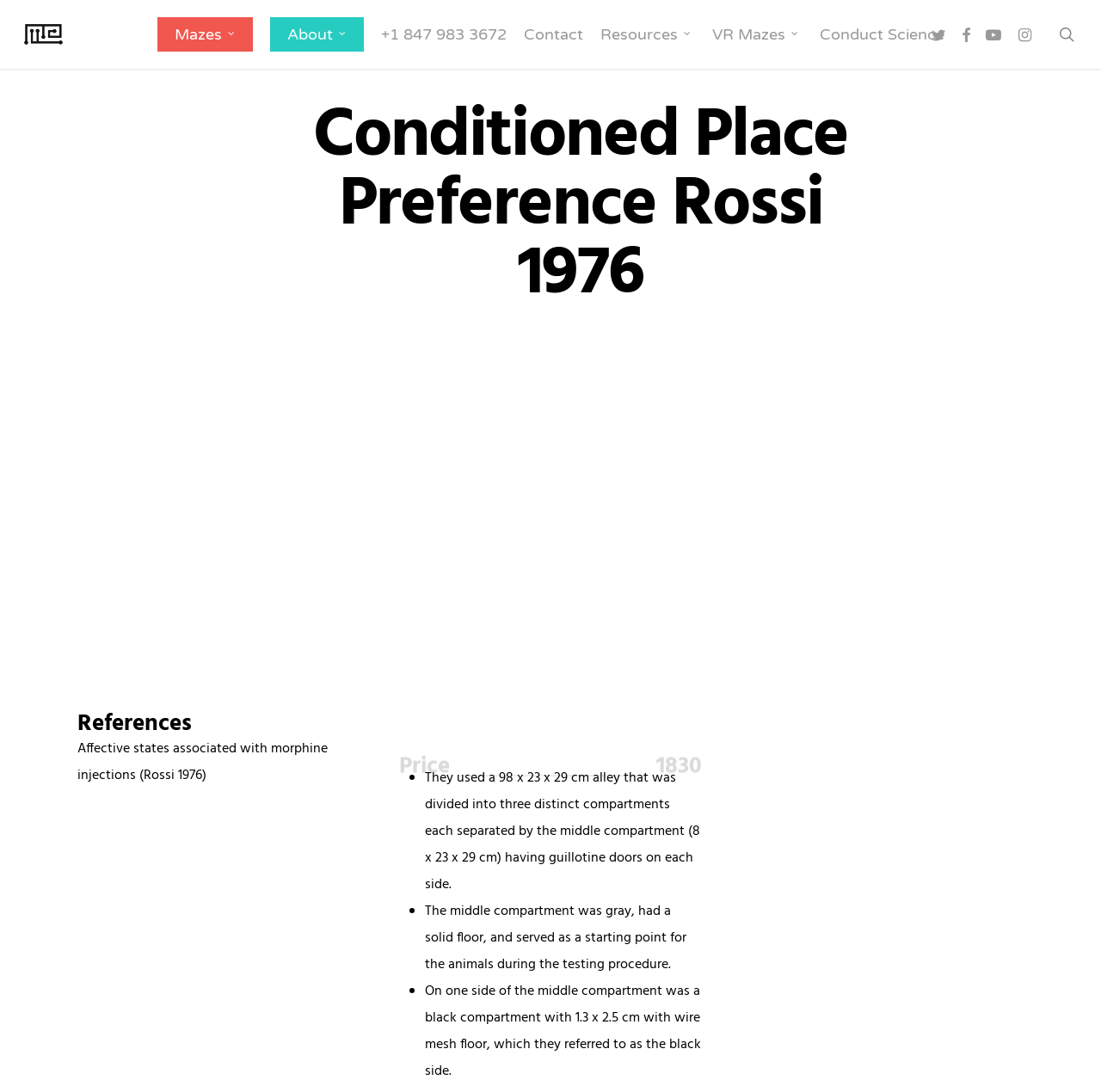Answer with a single word or phrase: 
What is the address of Maze Engineers?

5250 Old Orchard Rd Suite 300, Skokie, IL 60077, USA